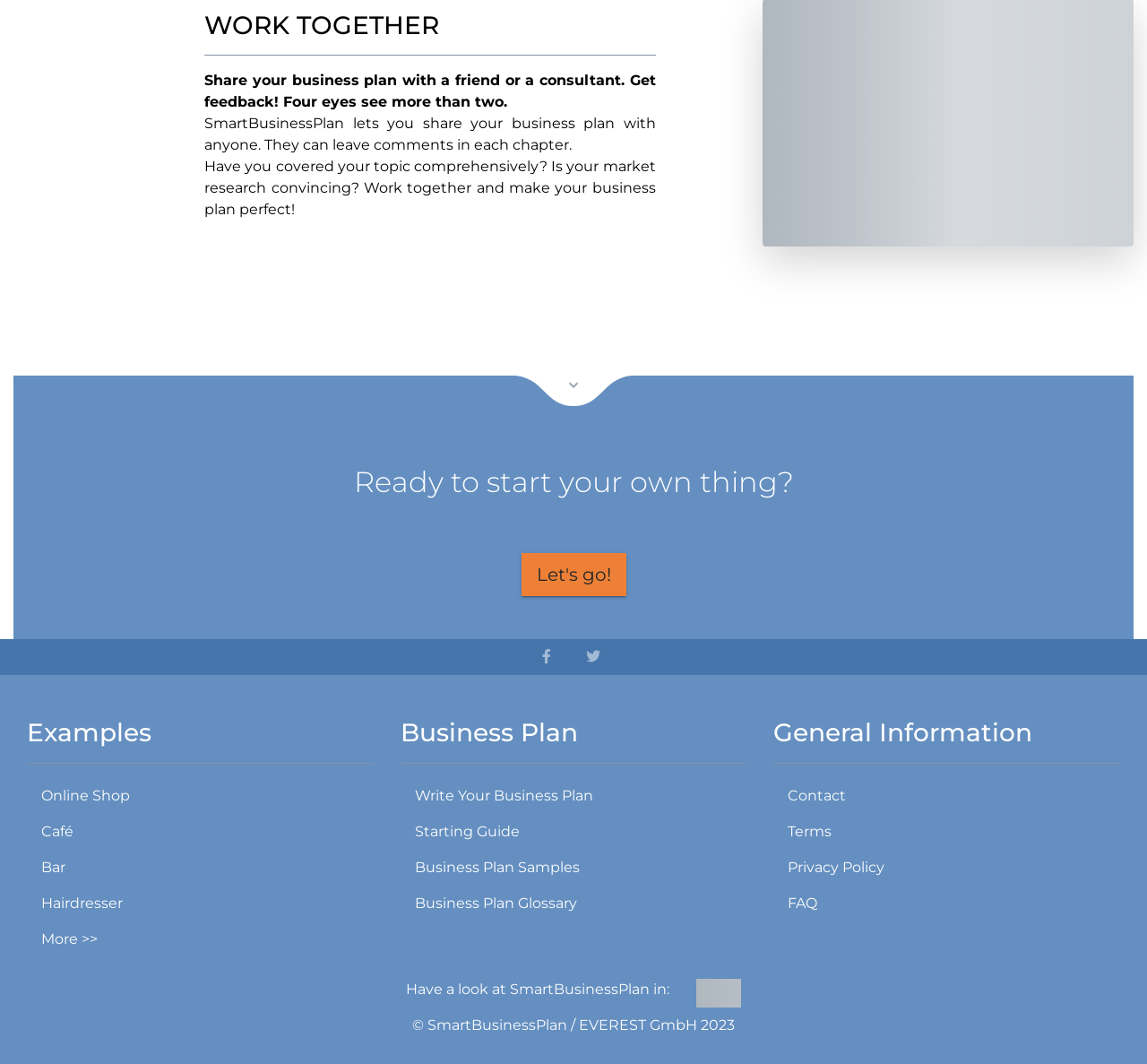Refer to the image and provide an in-depth answer to the question: 
What is the copyright information for SmartBusinessPlan?

The copyright information for SmartBusinessPlan is displayed at the bottom of the webpage, indicating that the content is owned by SmartBusinessPlan and EVEREST GmbH, and is copyrighted for the year 2023.